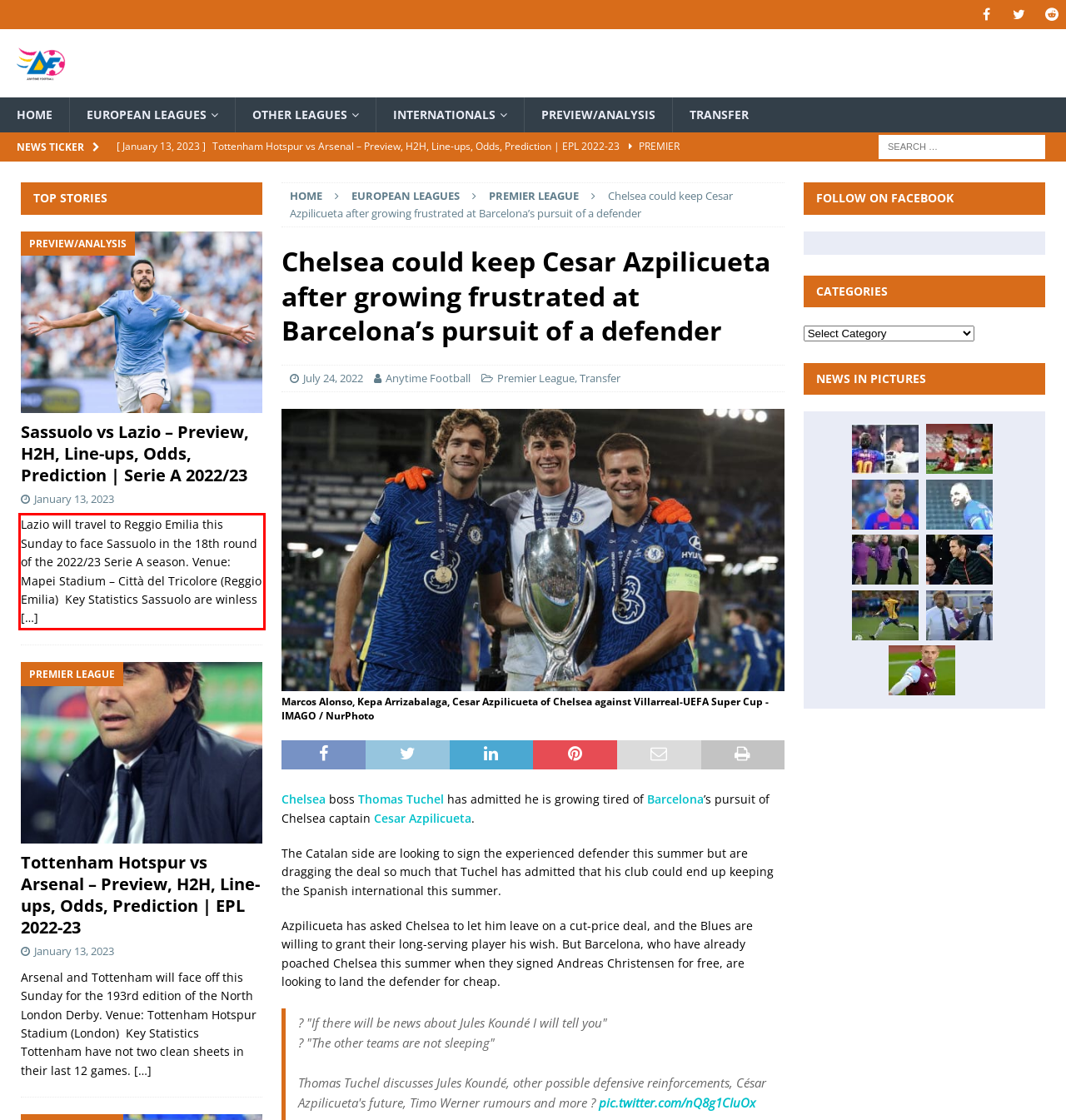You are looking at a screenshot of a webpage with a red rectangle bounding box. Use OCR to identify and extract the text content found inside this red bounding box.

Lazio will travel to Reggio Emilia this Sunday to face Sassuolo in the 18th round of the 2022/23 Serie A season. Venue: Mapei Stadium – Città del Tricolore (Reggio Emilia) Key Statistics Sassuolo are winless […]